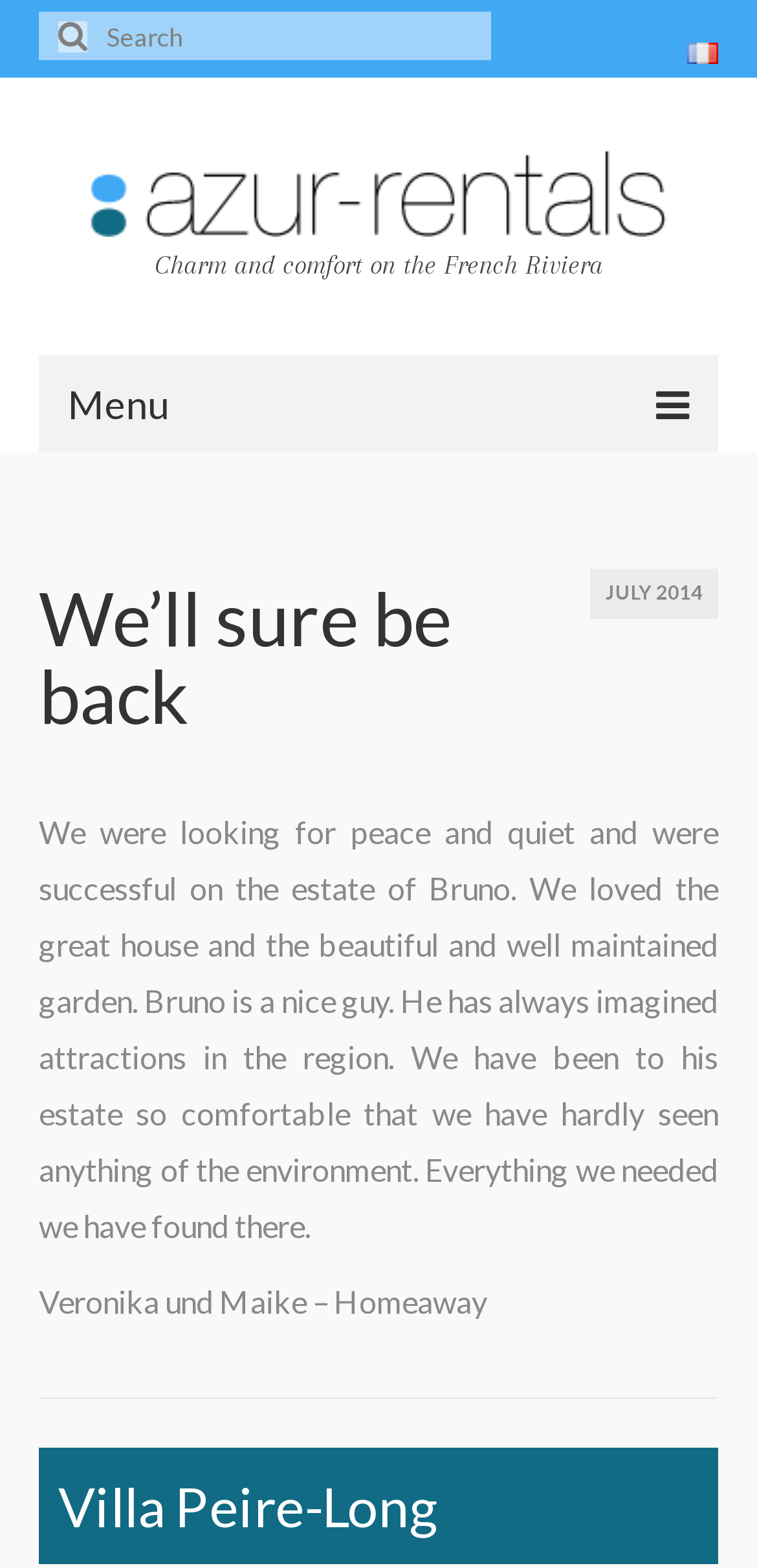Please find and give the text of the main heading on the webpage.

We’ll sure be back